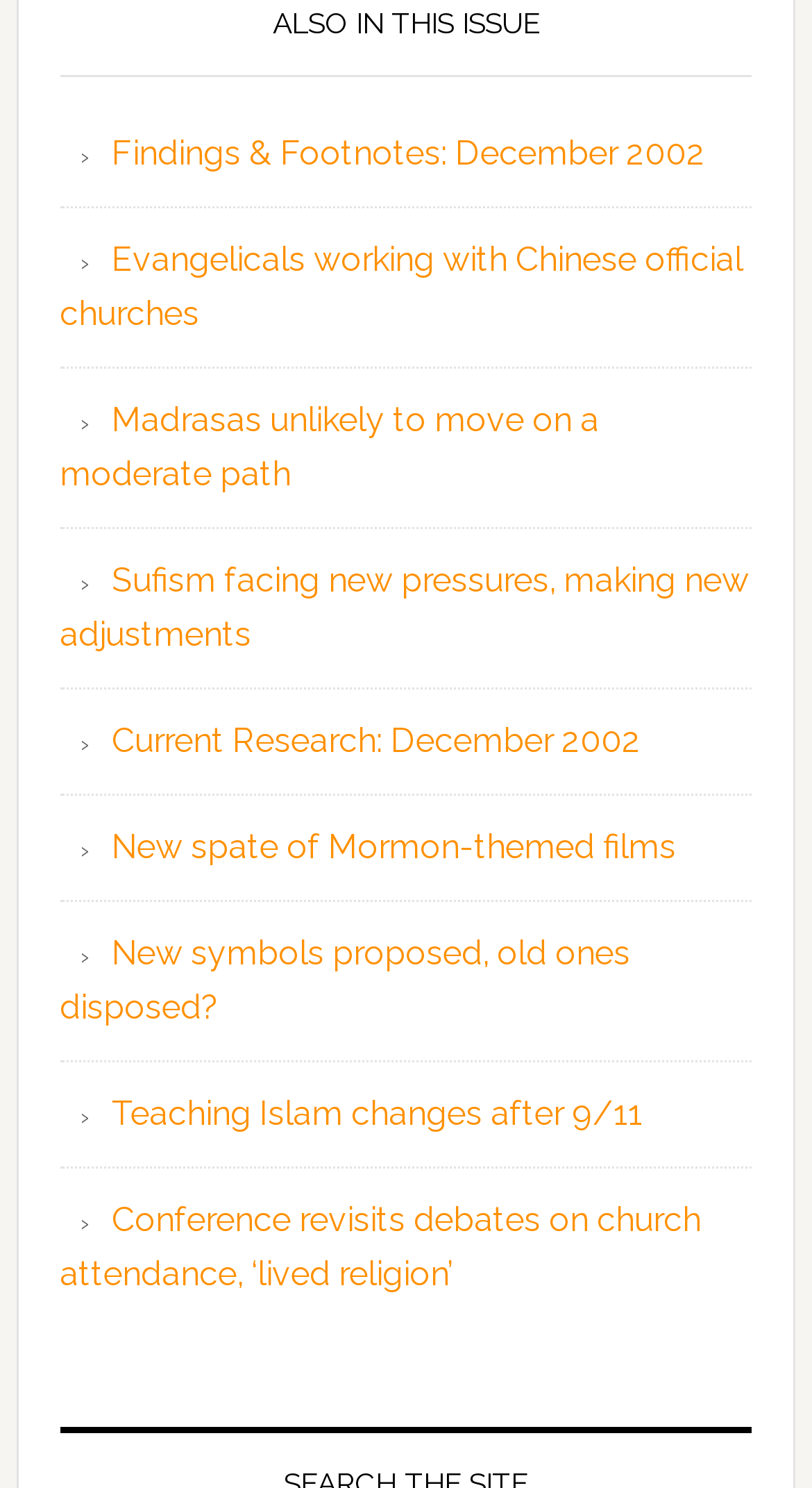Answer the question below with a single word or a brief phrase: 
Which link is located at the bottom of the webpage?

Conference revisits debates on church attendance, ‘lived religion’